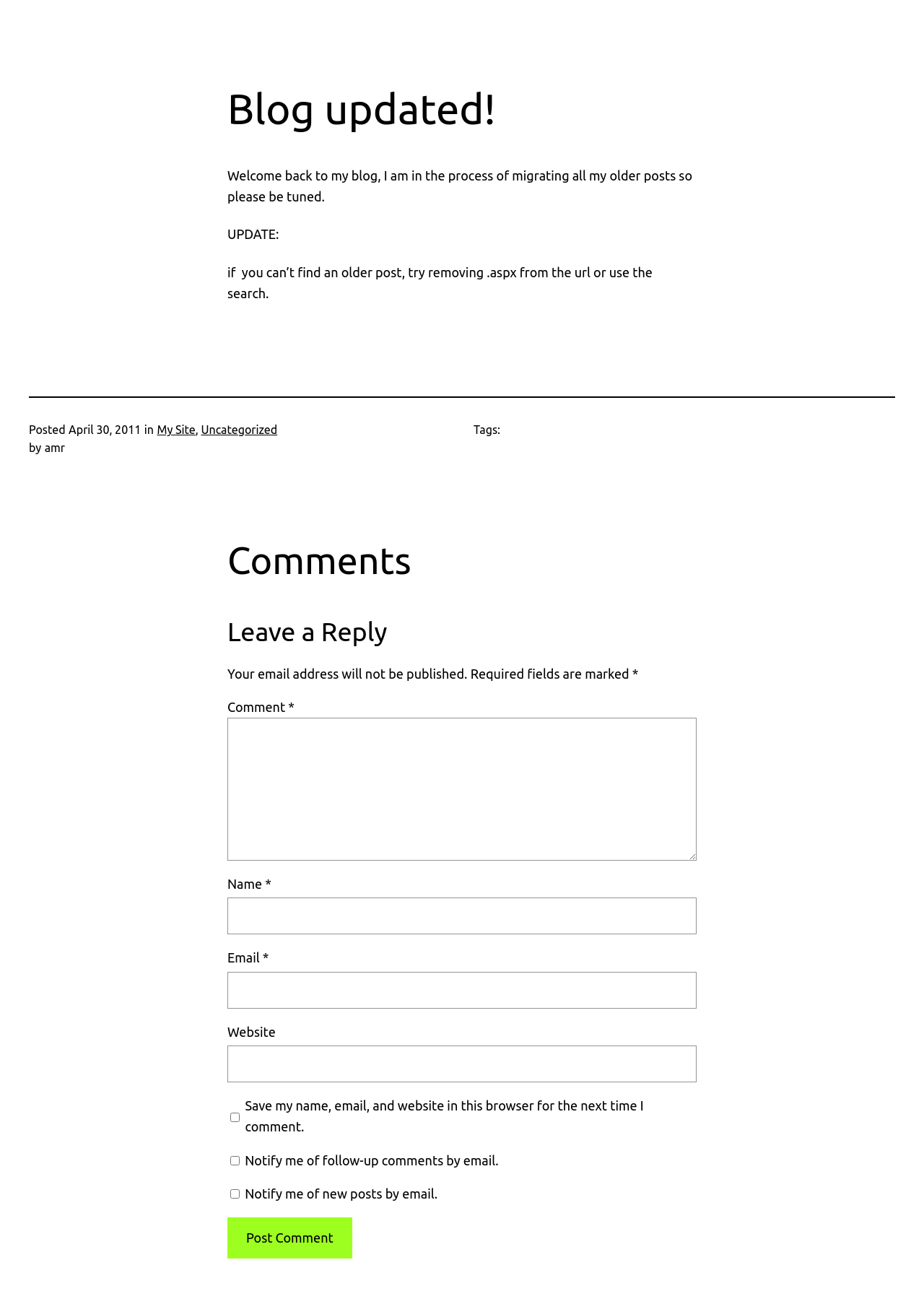Construct a comprehensive description capturing every detail on the webpage.

This webpage is a blog post titled "Blog updated!" by Amr ElSehemy. At the top, there is a heading with the title, followed by a brief welcome message and an update note. The update note informs readers that the blog is being migrated and provides instructions on how to find older posts.

Below the update note, there is a horizontal separator line. Following the separator, there is a section with information about the post, including the date "April 30, 2011", the category "My Site" and "Uncategorized", and the author's name "amr".

On the right side of the post information section, there is a "Tags" label. Below the post information section, there are two headings: "Comments" and "Leave a Reply". The "Leave a Reply" section contains a form with fields for commenting, including a comment box, name, email, website, and checkboxes for saving personal information and receiving notifications.

The form fields are arranged vertically, with the comment box at the top, followed by the name, email, and website fields. The checkboxes are located below the website field, and the "Post Comment" button is at the bottom of the form.